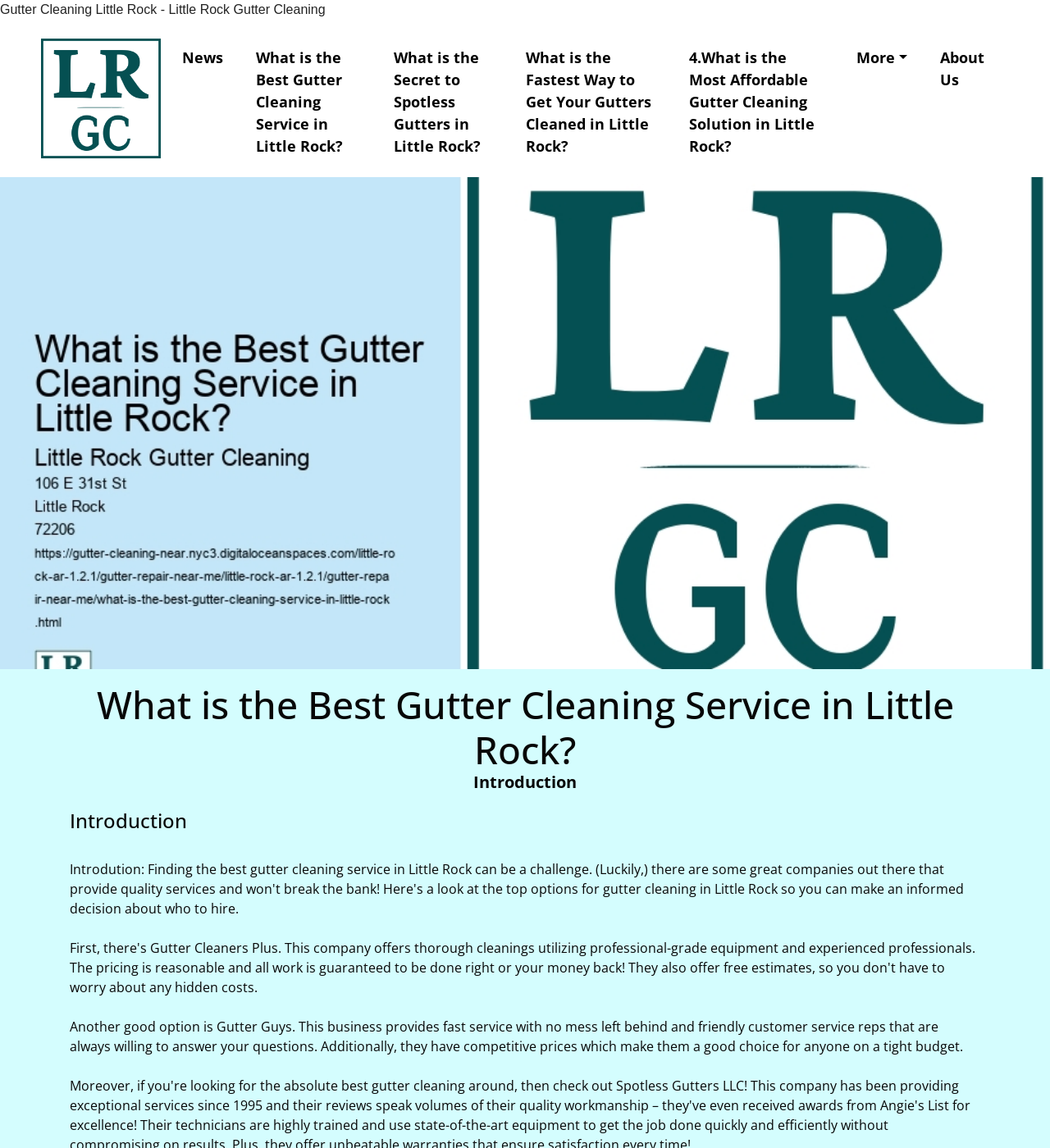Using the element description provided, determine the bounding box coordinates in the format (top-left x, top-left y, bottom-right x, bottom-right y). Ensure that all values are floating point numbers between 0 and 1. Element description: parent_node: News

[0.038, 0.029, 0.155, 0.143]